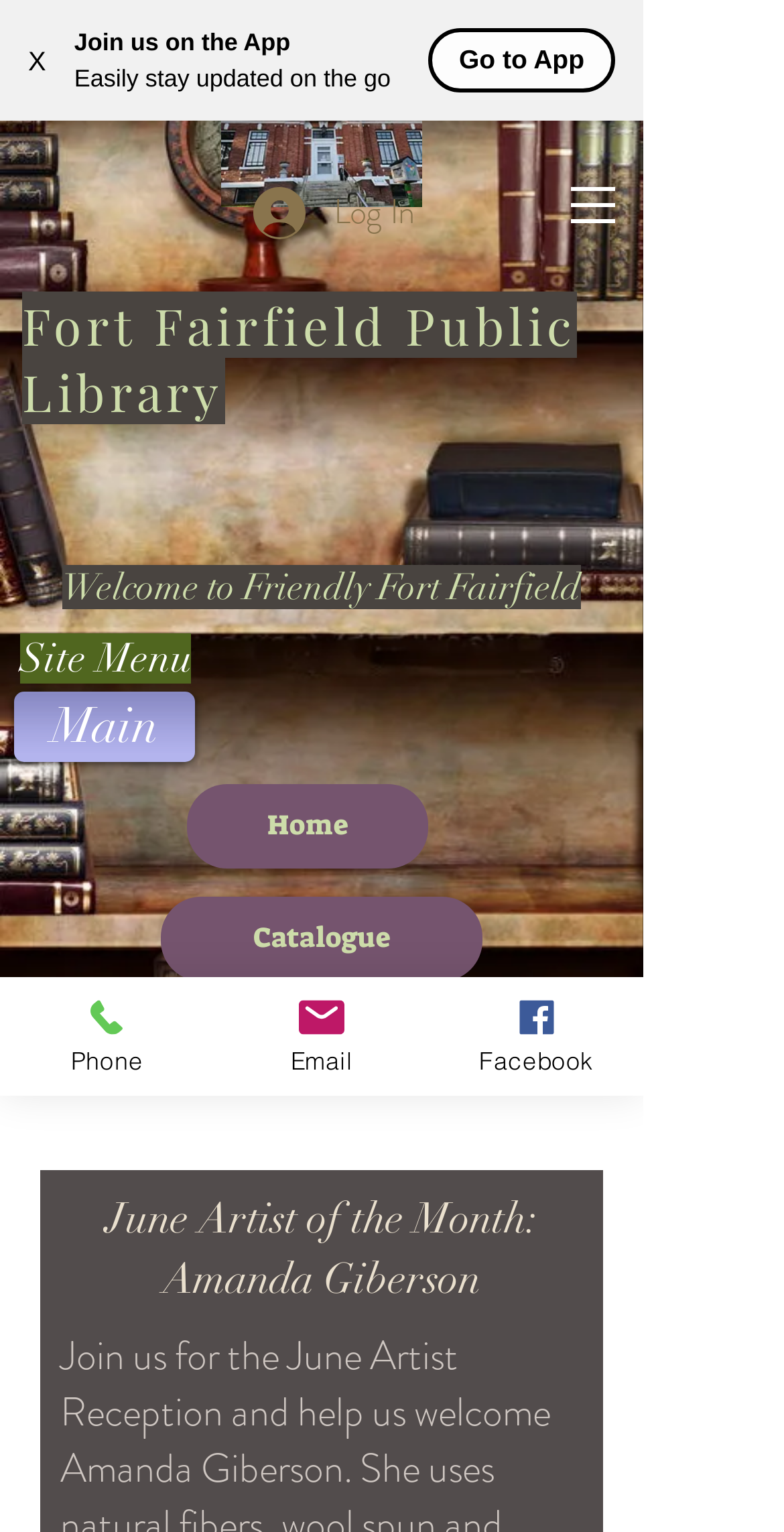What are the three ways to contact the library?
Please respond to the question thoroughly and include all relevant details.

I found the answer by looking at the links at the bottom of the webpage which have the text 'Phone', 'Email', and 'Facebook' and are accompanied by images of a phone, envelope, and Facebook logo respectively.